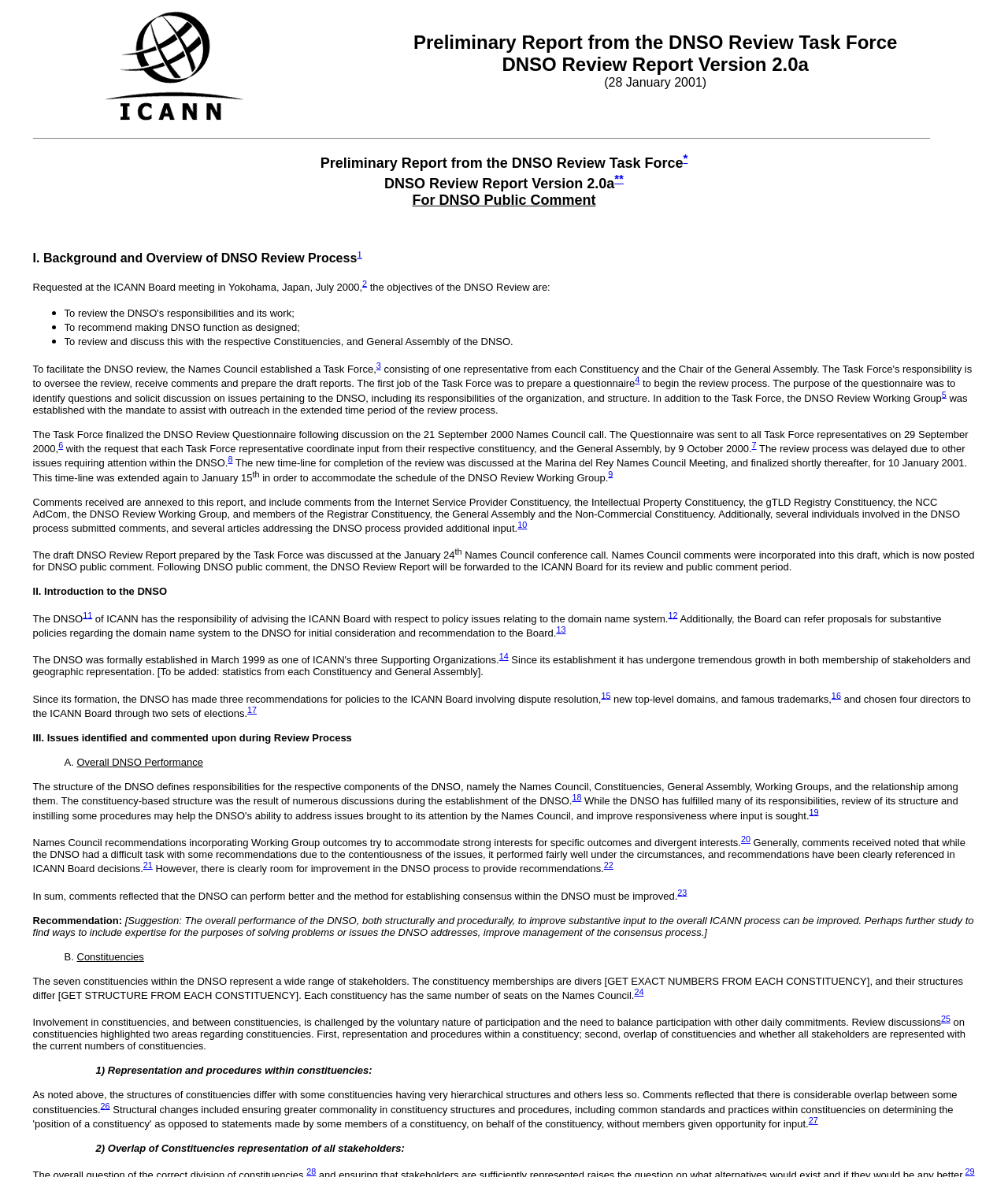Explain the contents of the webpage comprehensively.

This webpage is about the Preliminary Report from the DNSO Review Task Force, dated January 28, 2001. At the top, there is an ICANN logo, followed by a blockquote section that displays the title of the report and its version number. Below this, there is a horizontal separator line.

The main content of the webpage is divided into sections, each with a heading. The first section is about the background and overview of the DNSO review process. It explains the objectives of the review, which include recommending improvements to the DNSO's function and reviewing its structure. There are several paragraphs of text that provide more details about the review process, including the establishment of a Task Force and a Working Group to assist with the review.

The text is interspersed with superscript links, which are likely references or footnotes. There are also list markers (•) that indicate a list of items, such as the objectives of the DNSO review.

The webpage continues with sections on the introduction to the DNSO, its responsibilities, and its growth since its establishment. There are also sections on the DNSO's recommendations to the ICANN Board and its involvement in policy issues related to the domain name system.

Throughout the webpage, there are 16 superscript links, which are likely references or footnotes. The text is dense and informative, suggesting that the webpage is intended for readers who are familiar with the DNSO and its functions.